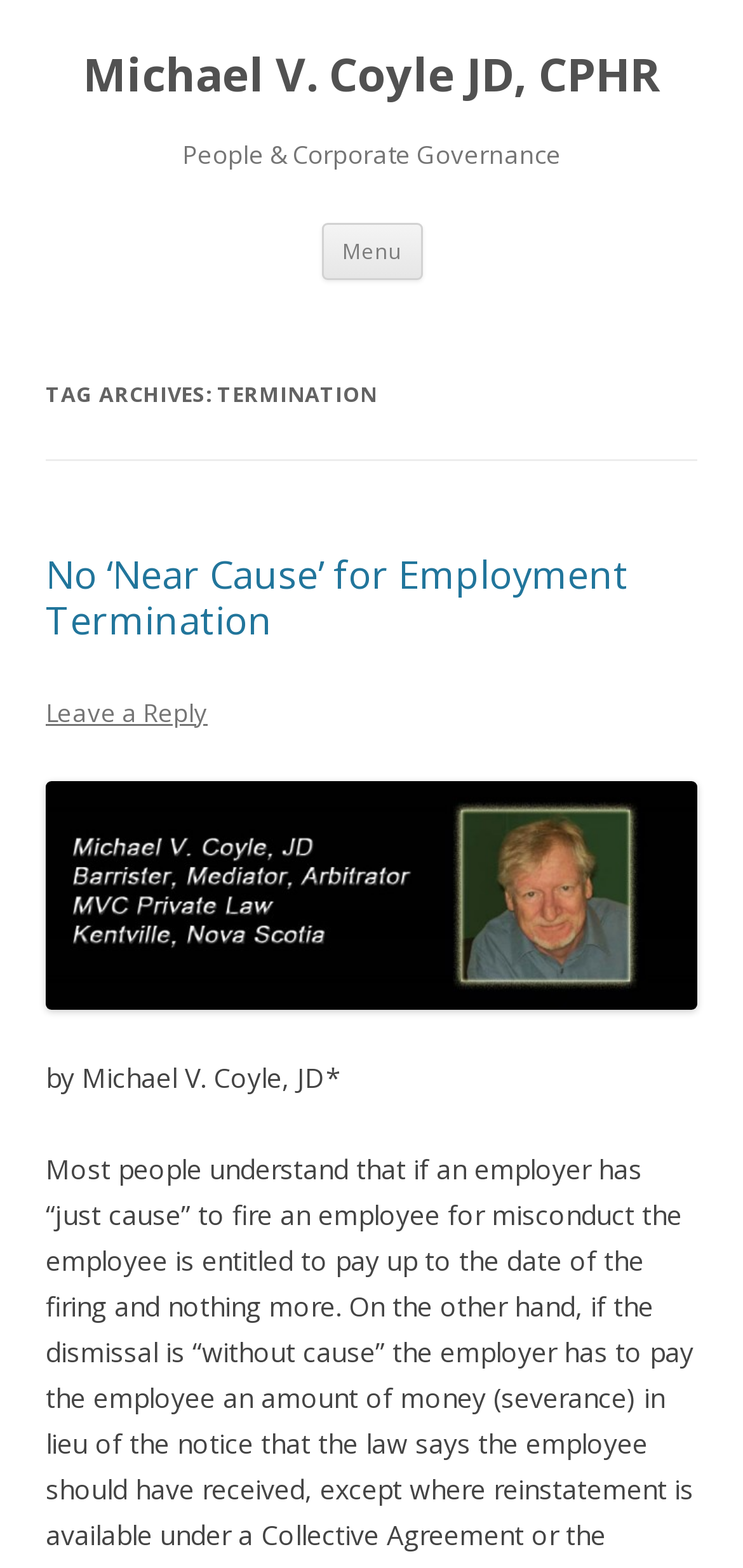Is there an image on the page?
Using the information from the image, provide a comprehensive answer to the question.

There is an image on the page, which is indicated by the image element with no alternative text.